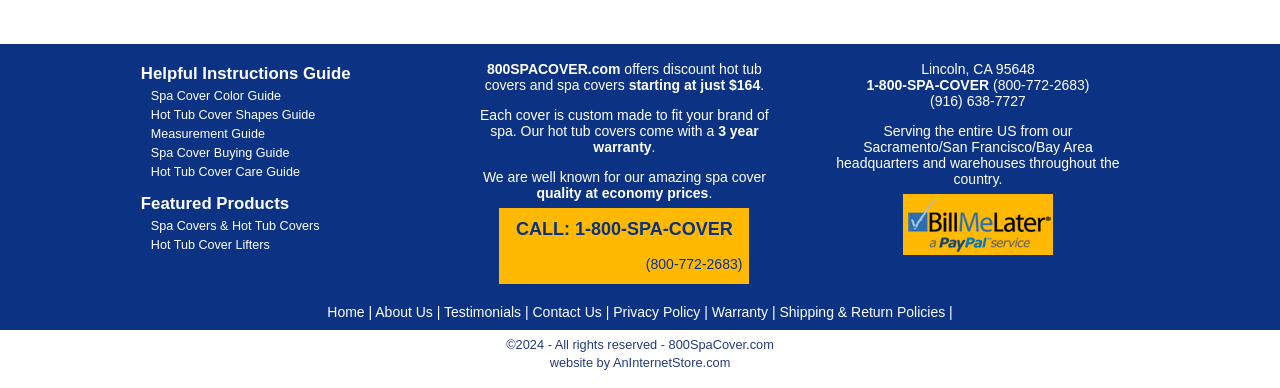Determine the bounding box coordinates of the clickable region to follow the instruction: "View Hot Tub Cover Shapes Guide".

[0.118, 0.279, 0.246, 0.315]